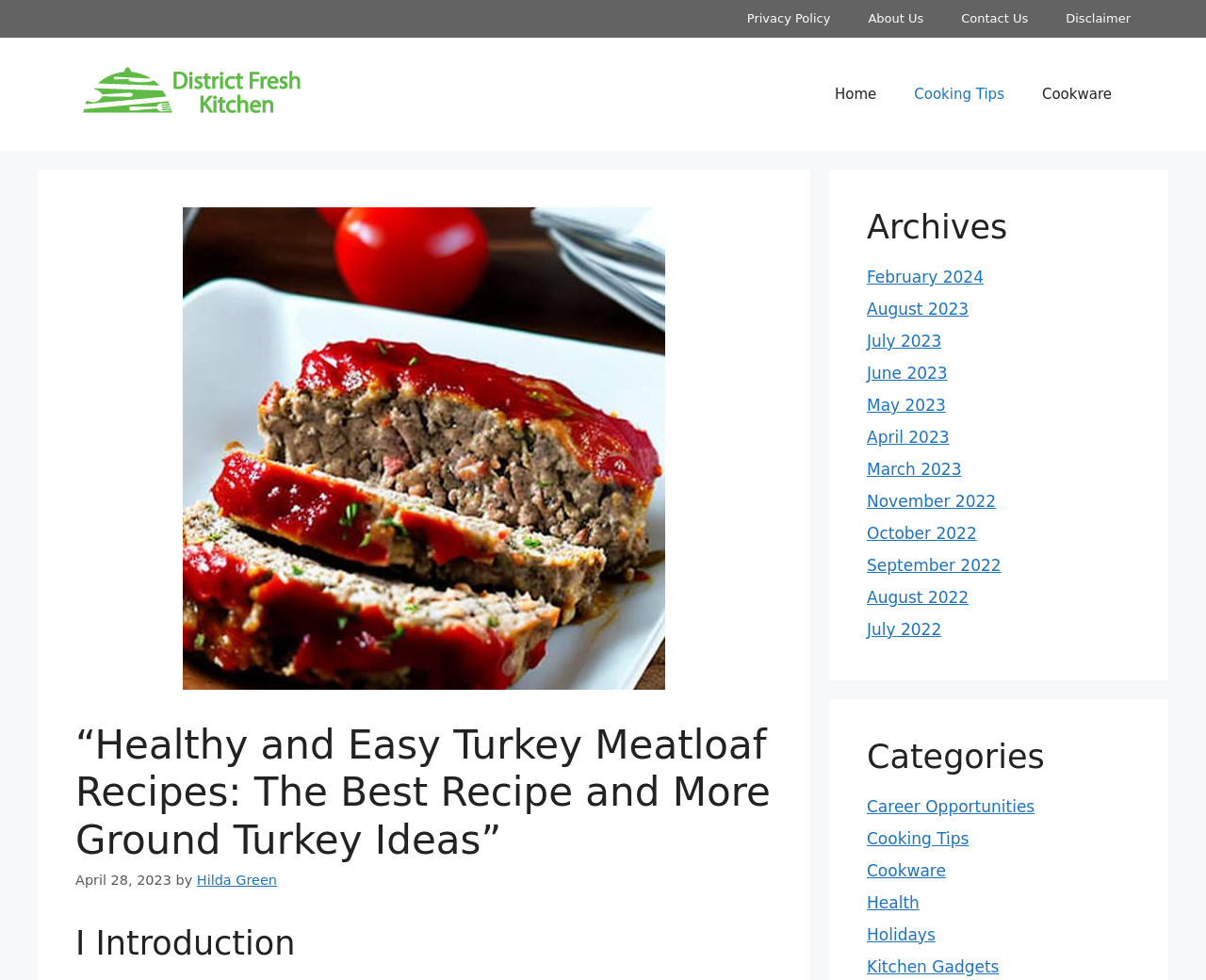What is the main topic of the article?
Using the image as a reference, give an elaborate response to the question.

The main topic of the article can be inferred from the heading of the article, which is 'Healthy and Easy Turkey Meatloaf Recipes: The Best Recipe and More Ground Turkey Ideas', and the content of the article, which discusses turkey meatloaf recipes.